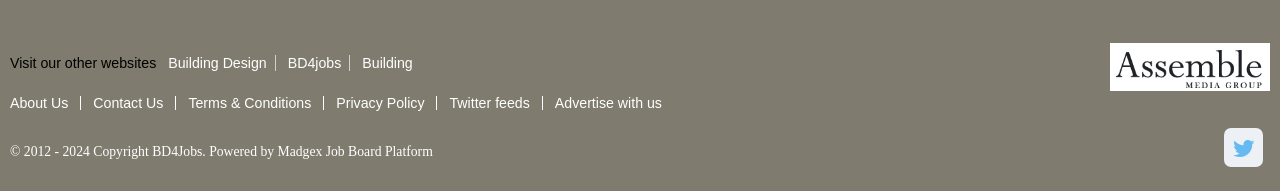Refer to the image and provide a thorough answer to this question:
How many links are in the footer section?

I counted the number of link elements within the navigation element with the description 'Footer' and found 6 links: 'About Us', 'Contact Us', 'Terms & Conditions', 'Privacy Policy', 'Twitter feeds', and 'Advertise with us'.